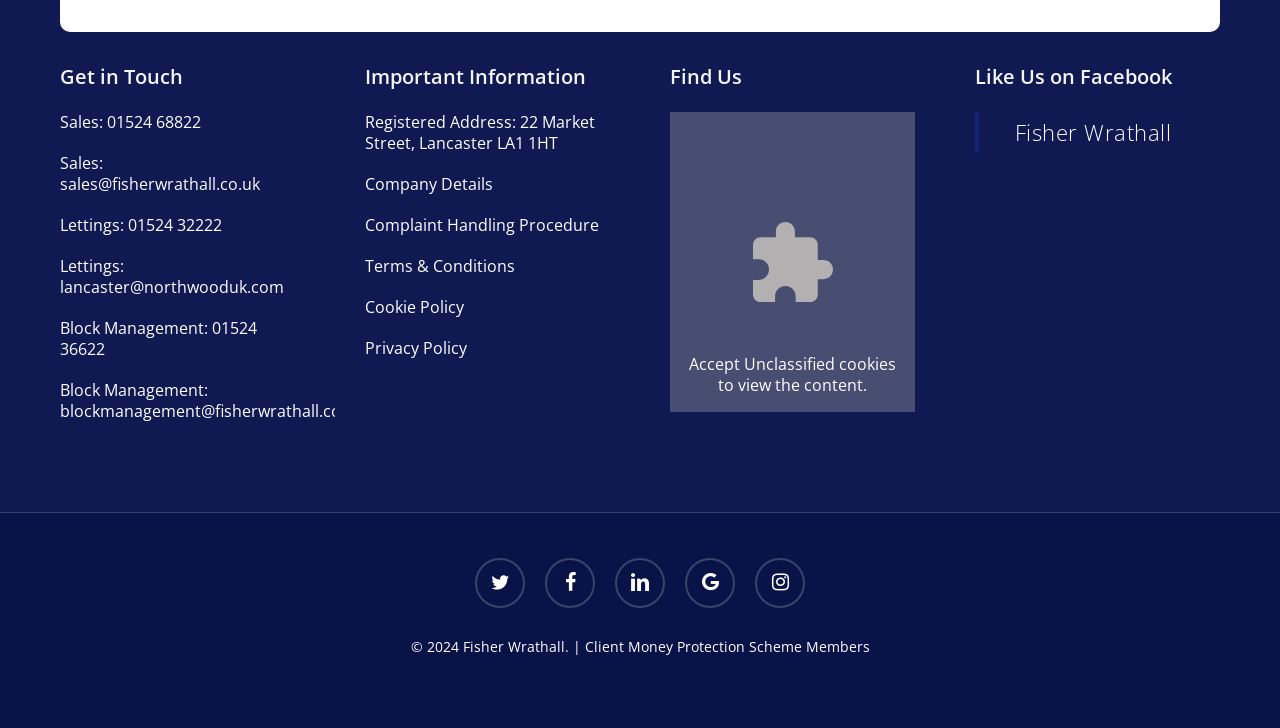Can you give a detailed response to the following question using the information from the image? What social media platform has a link with the text 'Fisher Wrathall'?

I found the social media platform with a link with the text 'Fisher Wrathall' by looking at the 'Like Us on Facebook' section, where it is listed as a blockquote with a link to 'Fisher Wrathall'.